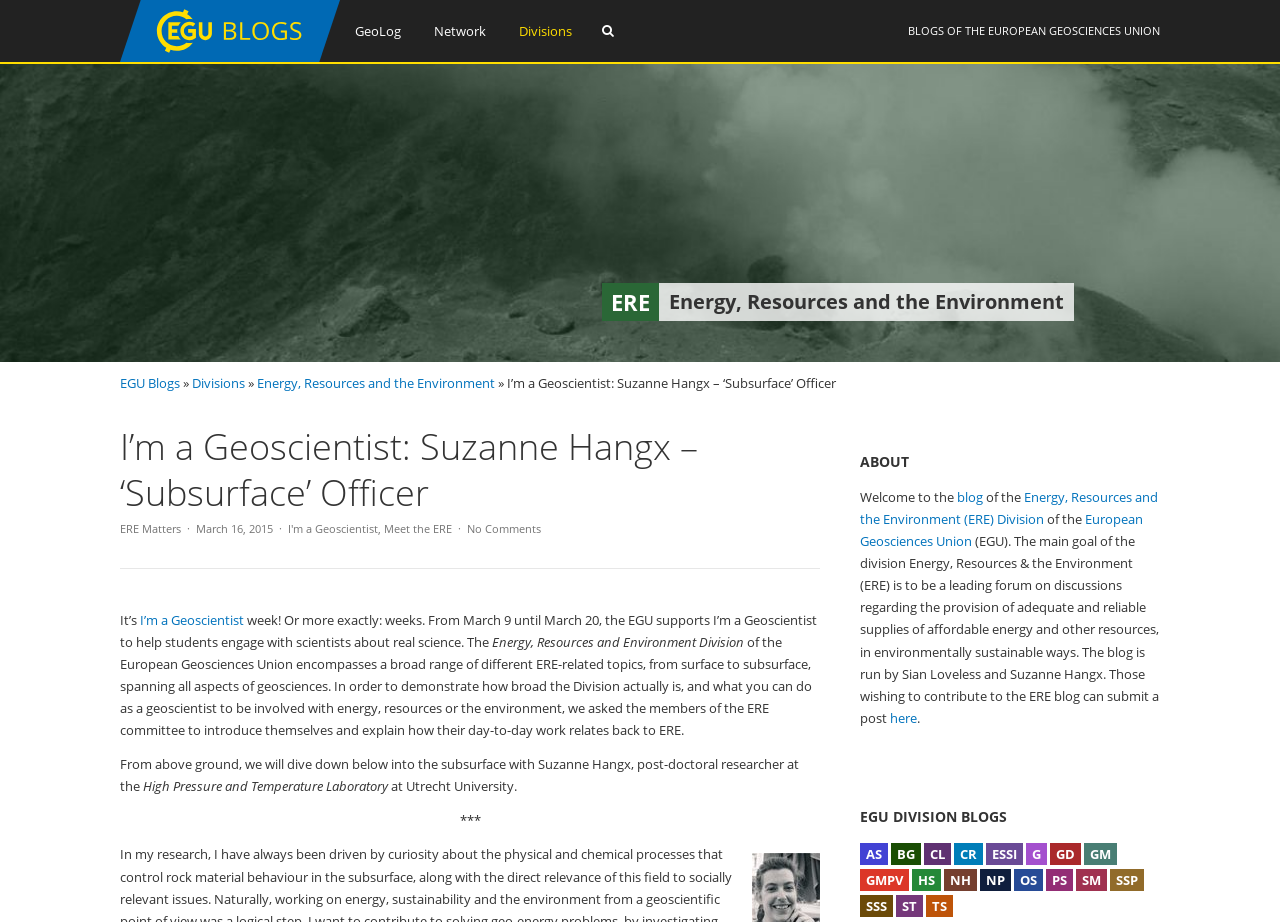Please indicate the bounding box coordinates for the clickable area to complete the following task: "Follow Us on Twitter". The coordinates should be specified as four float numbers between 0 and 1, i.e., [left, top, right, bottom].

None